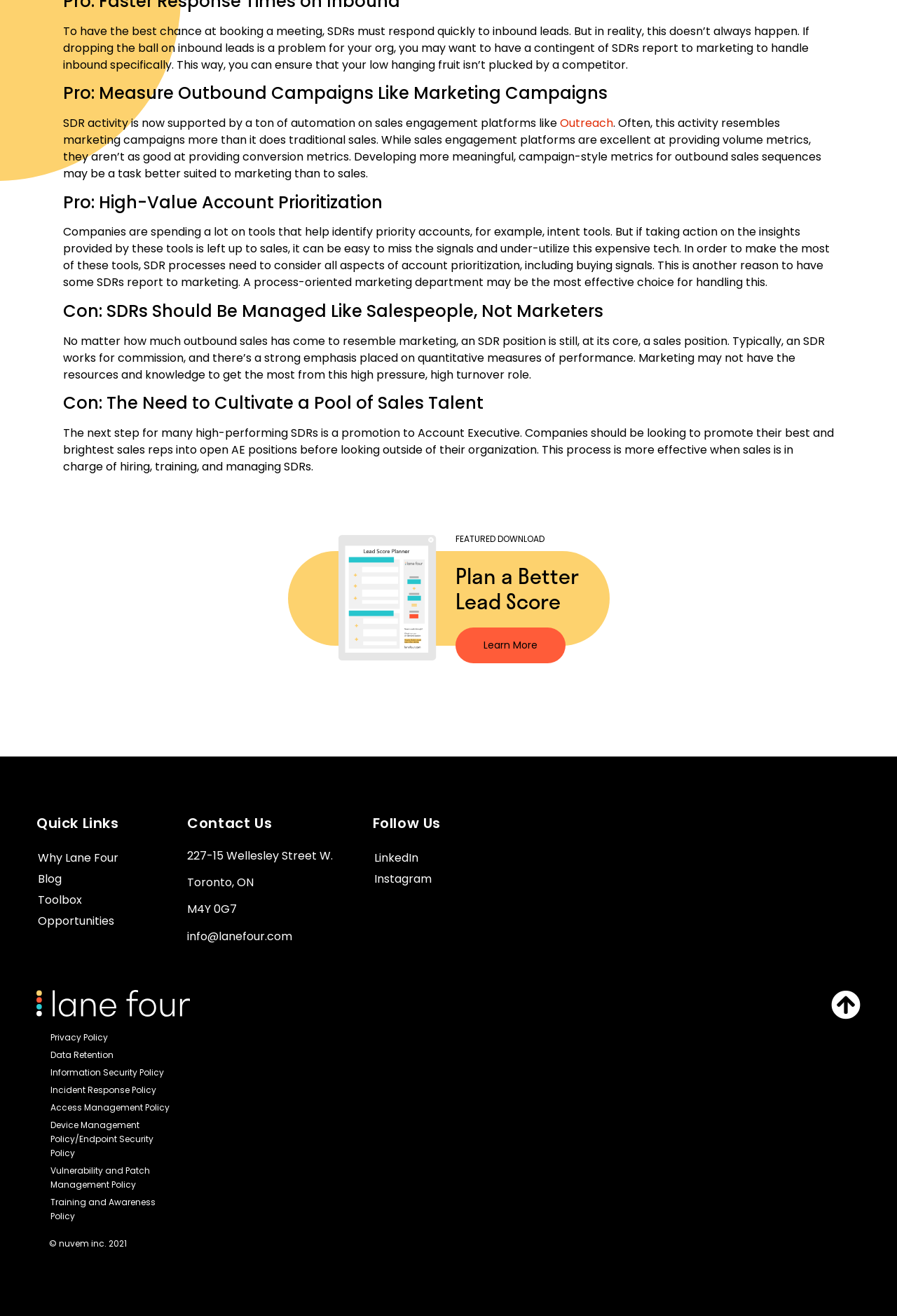Find the coordinates for the bounding box of the element with this description: "Blog".

[0.042, 0.66, 0.178, 0.676]